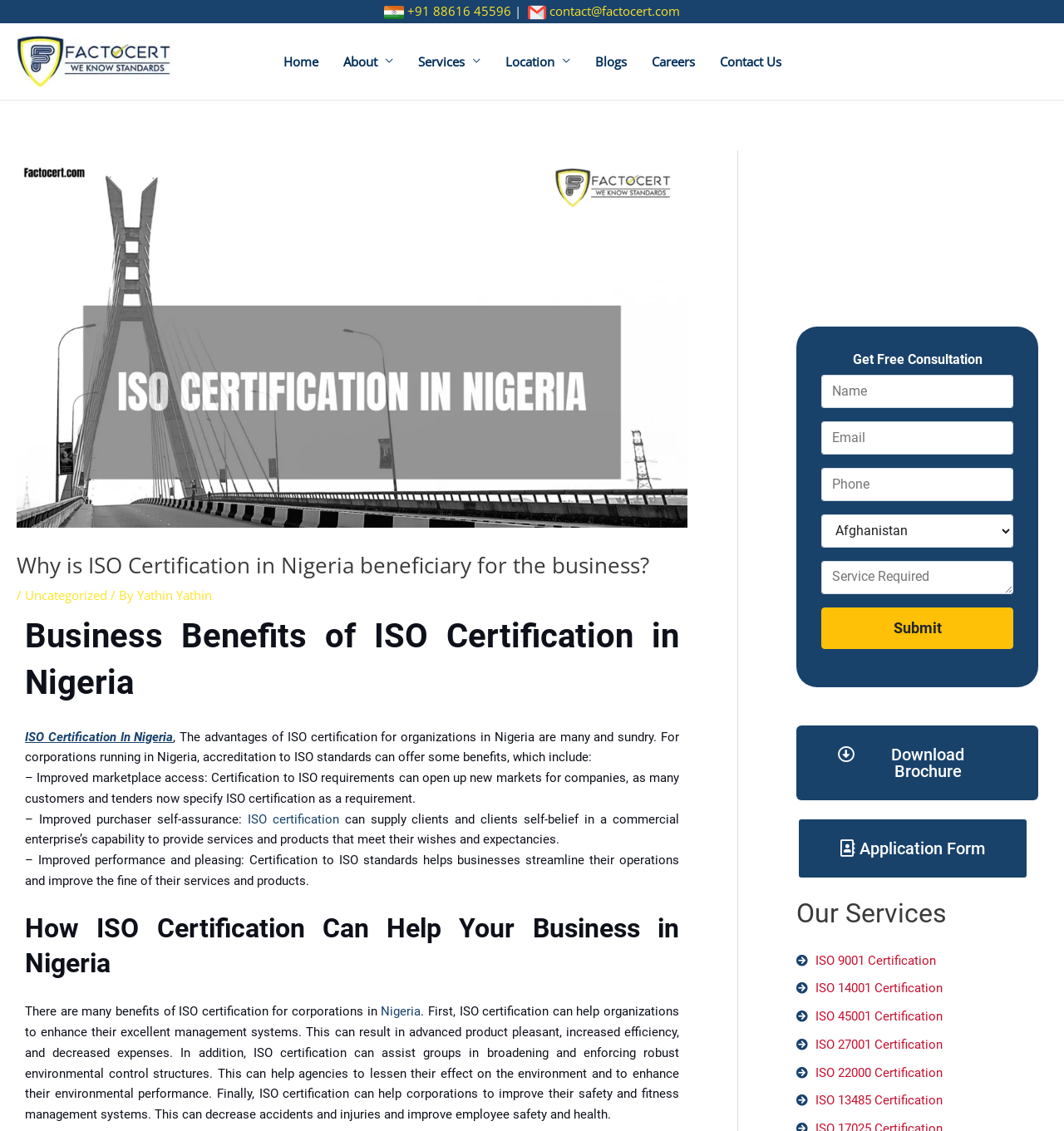What are the benefits of ISO certification for organizations in Nigeria? Based on the screenshot, please respond with a single word or phrase.

Many and sundry